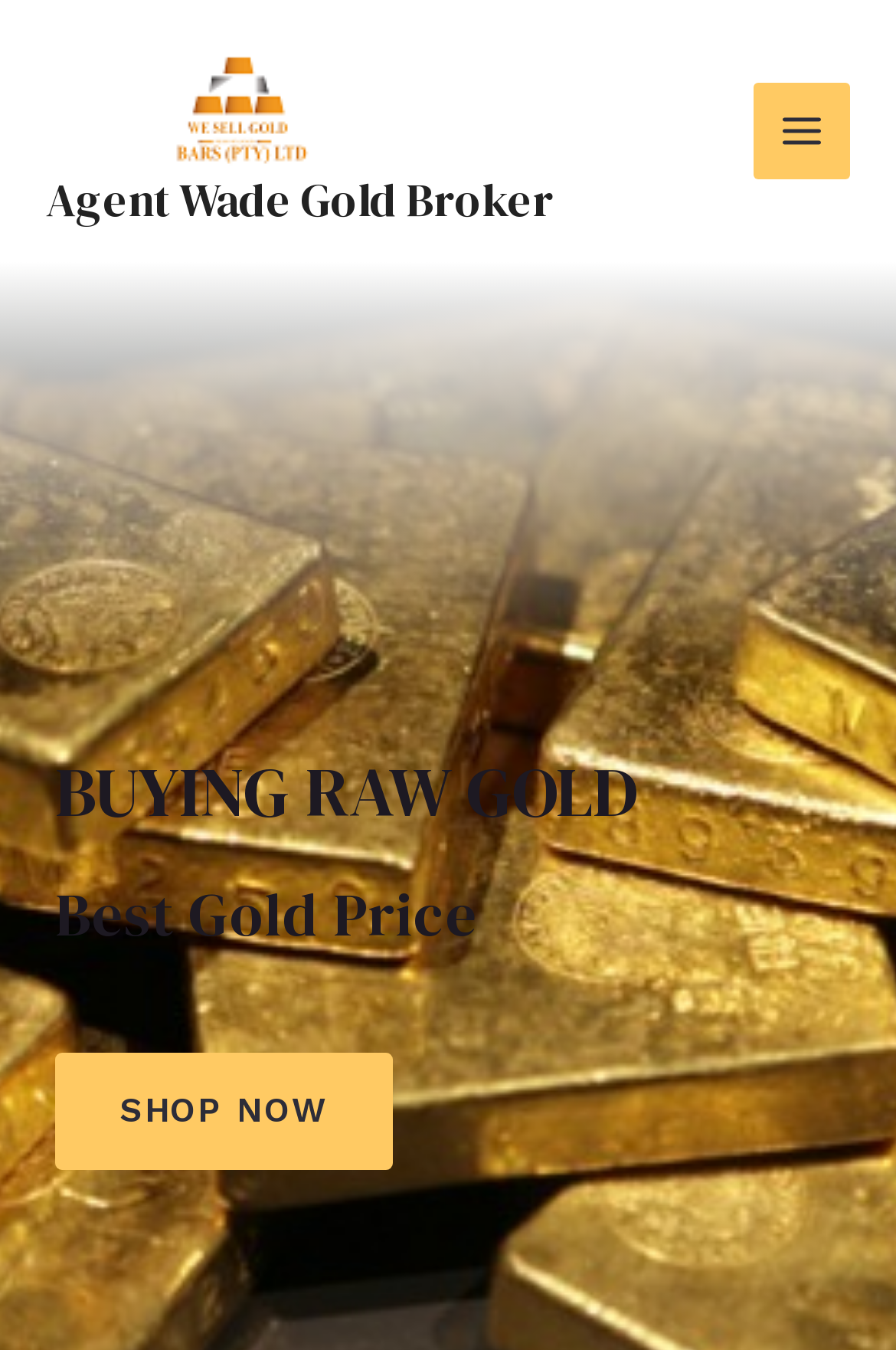Predict the bounding box coordinates of the UI element that matches this description: "Agent Wade Gold Broker". The coordinates should be in the format [left, top, right, bottom] with each value between 0 and 1.

[0.051, 0.124, 0.618, 0.172]